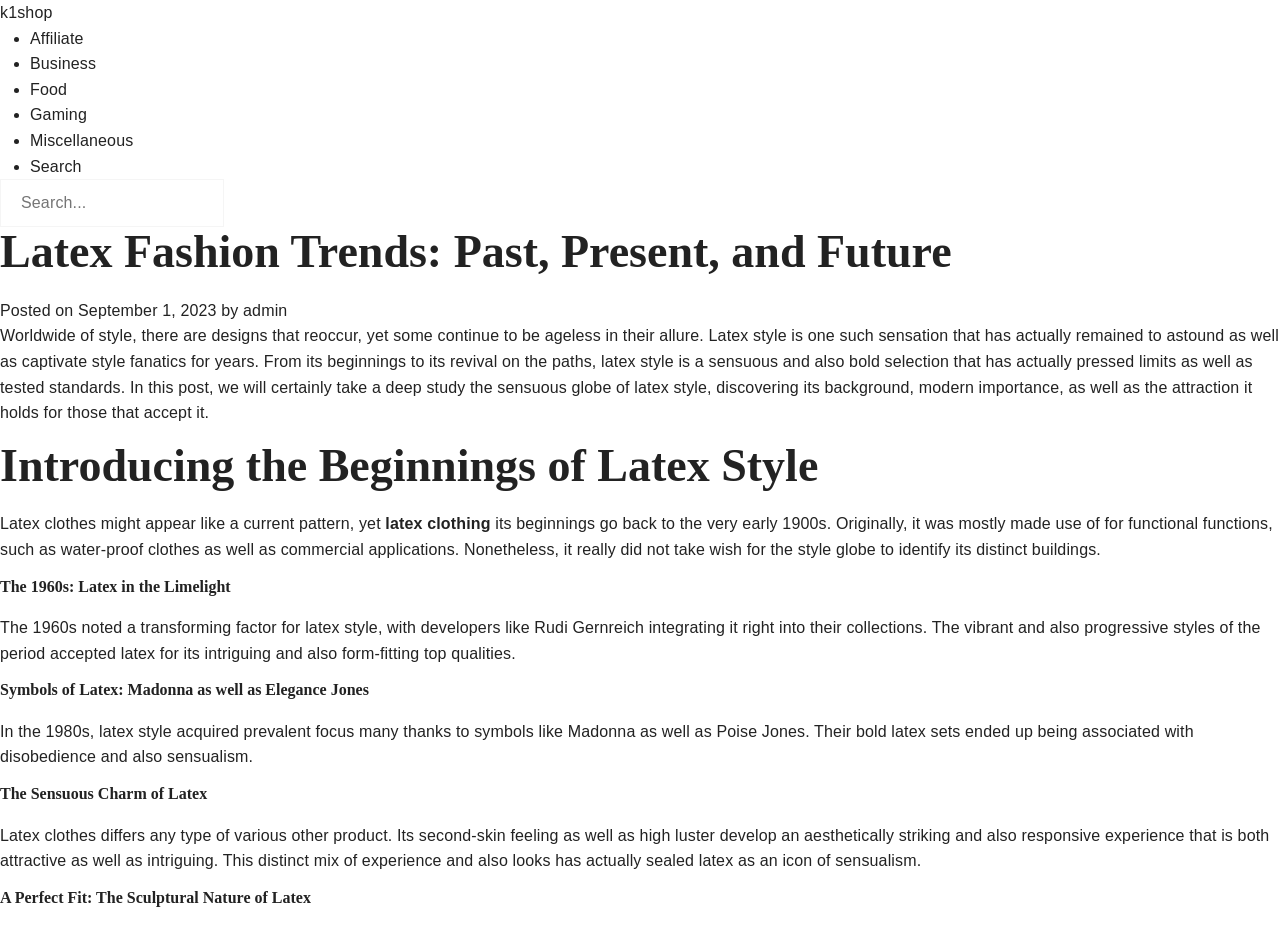Using the given description, provide the bounding box coordinates formatted as (top-left x, top-left y, bottom-right x, bottom-right y), with all values being floating point numbers between 0 and 1. Description: name="s" placeholder="Search..." title="Search for:"

[0.0, 0.192, 0.175, 0.244]